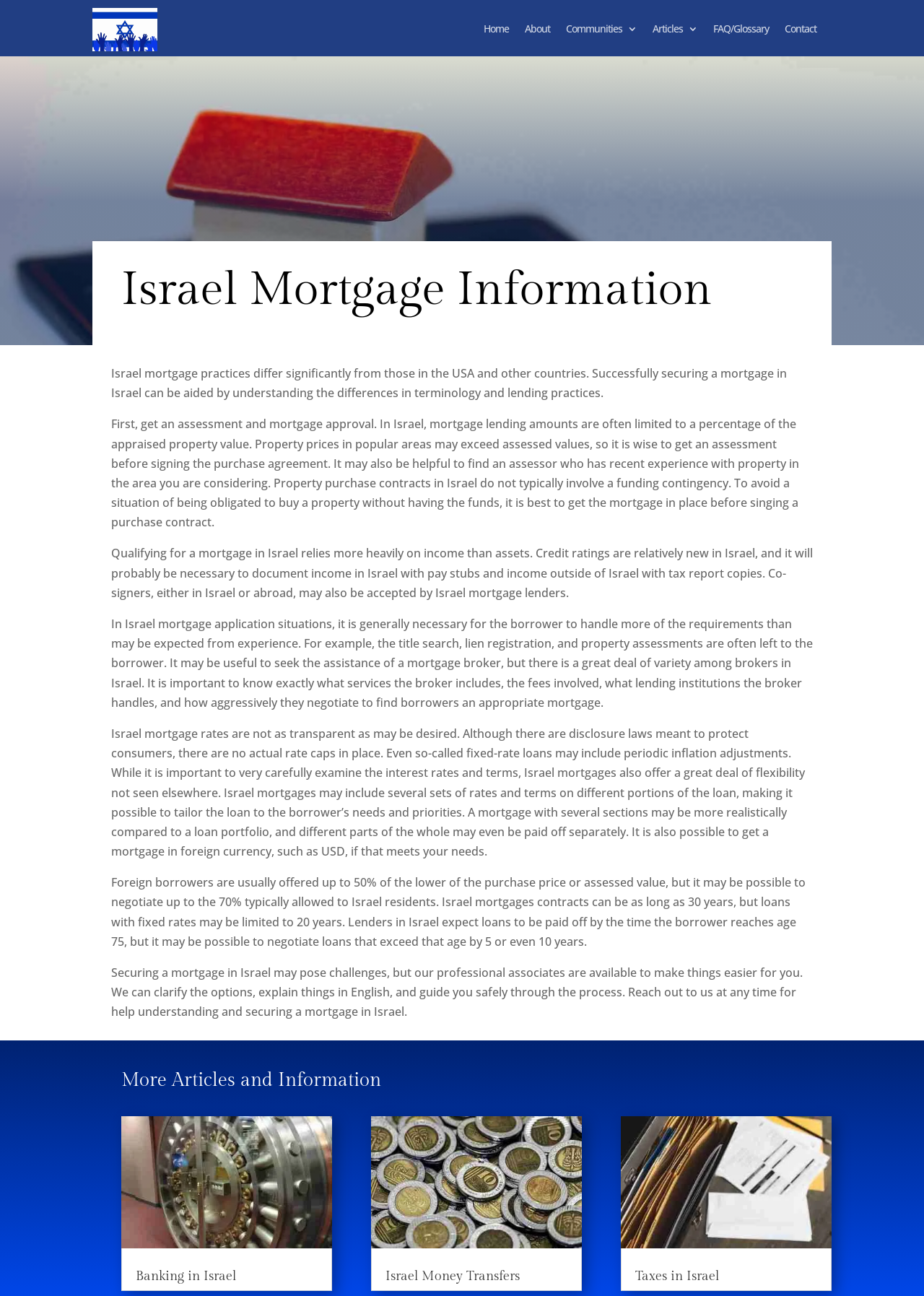Identify and extract the heading text of the webpage.

Israel Mortgage Information